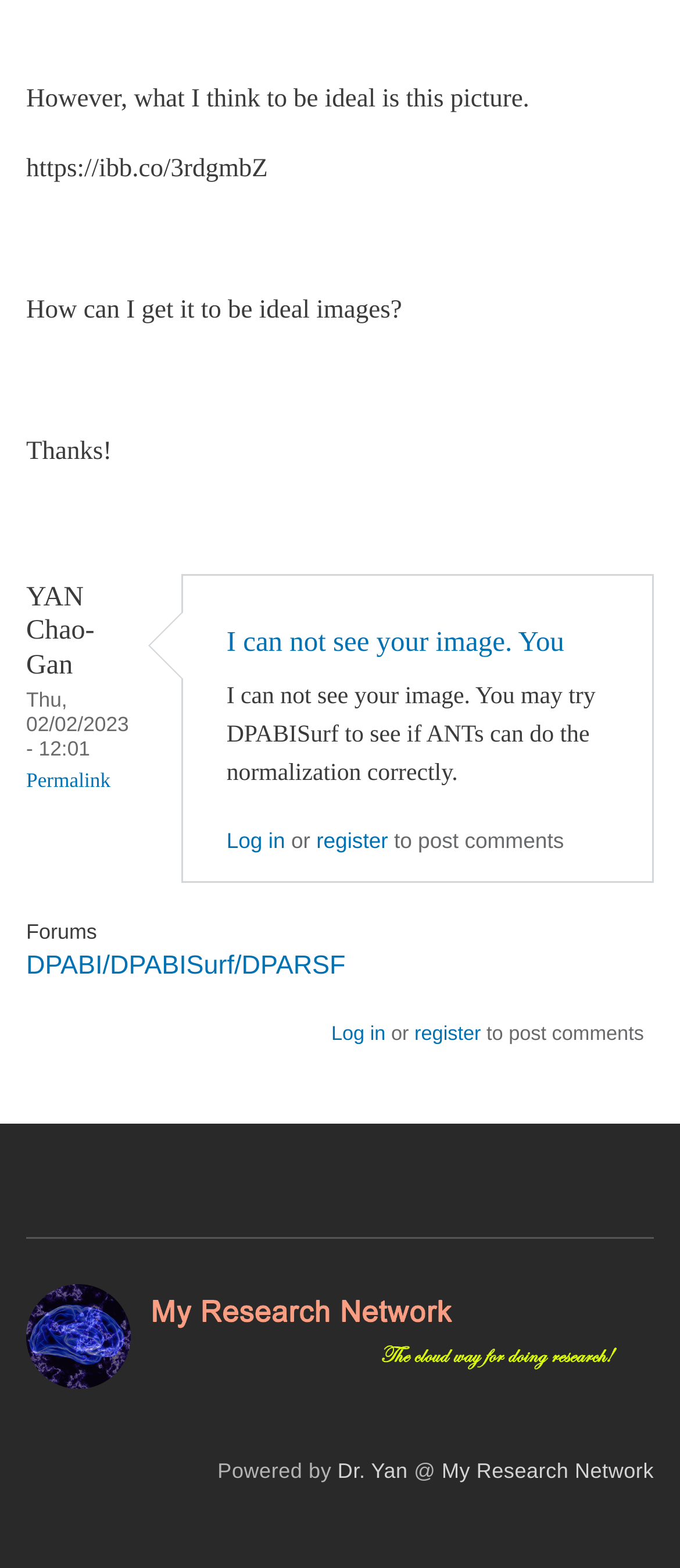Determine the bounding box coordinates of the element that should be clicked to execute the following command: "Click the link to My Research Network".

[0.65, 0.931, 0.962, 0.946]